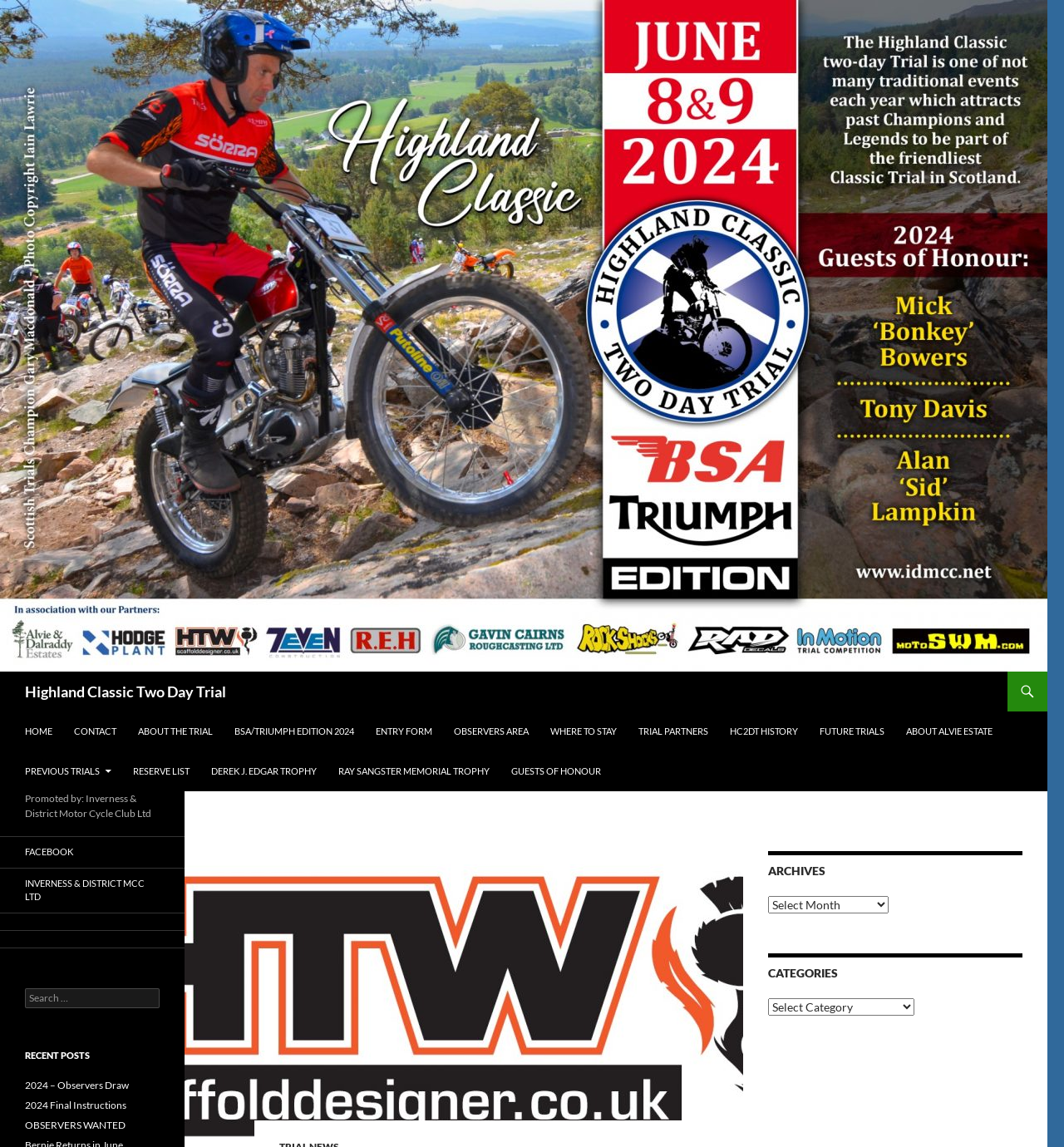What is the purpose of the link 'ENTRY FORM'?
Analyze the screenshot and provide a detailed answer to the question.

I inferred the purpose of the link by its text content 'ENTRY FORM' at coordinates [0.344, 0.62, 0.416, 0.655]. This suggests that the link is intended to provide access to a form for entering the trial, likely for participants or observers.